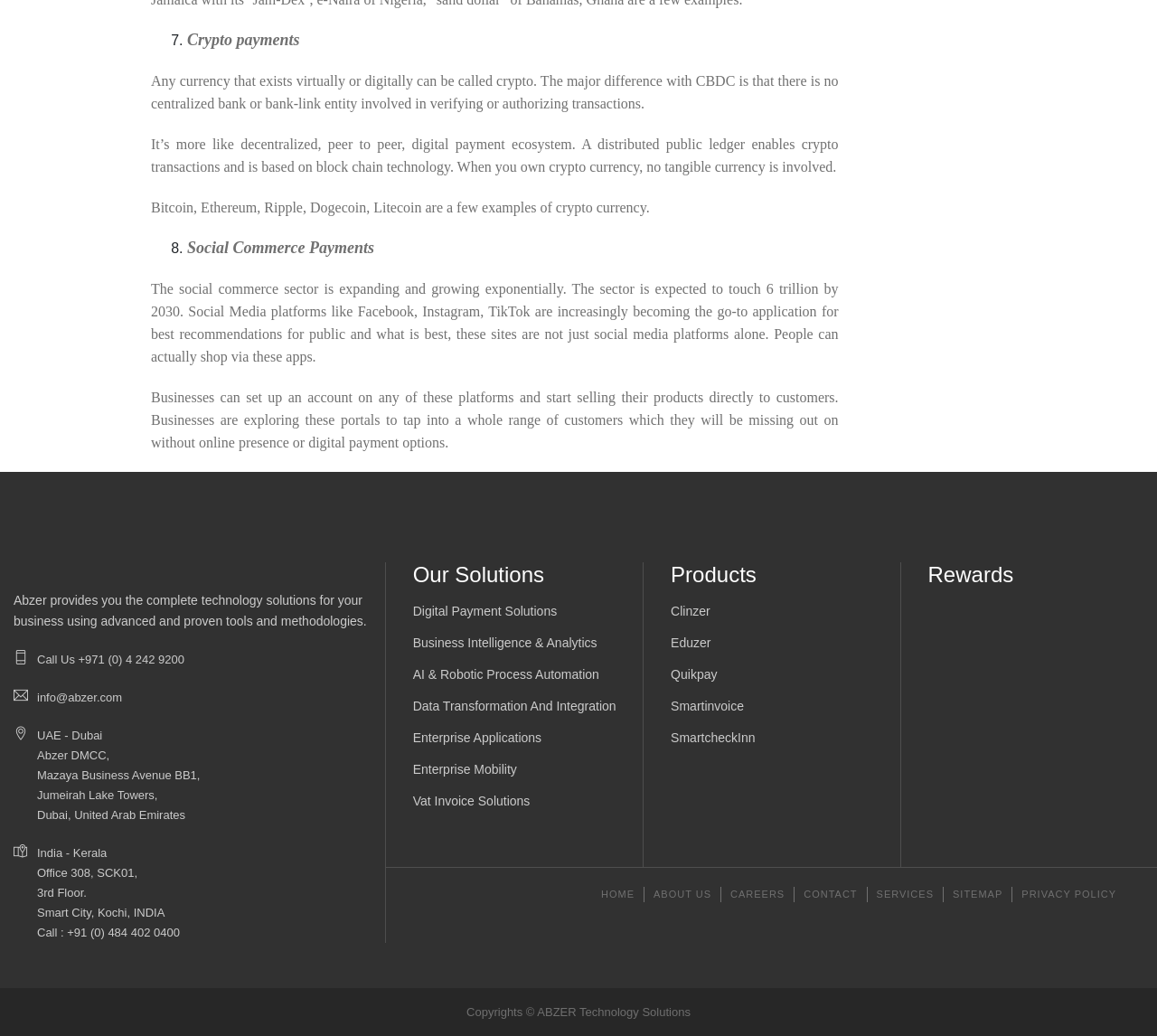What is the expected growth of social commerce sector?
Refer to the image and answer the question using a single word or phrase.

6 trillion by 2030